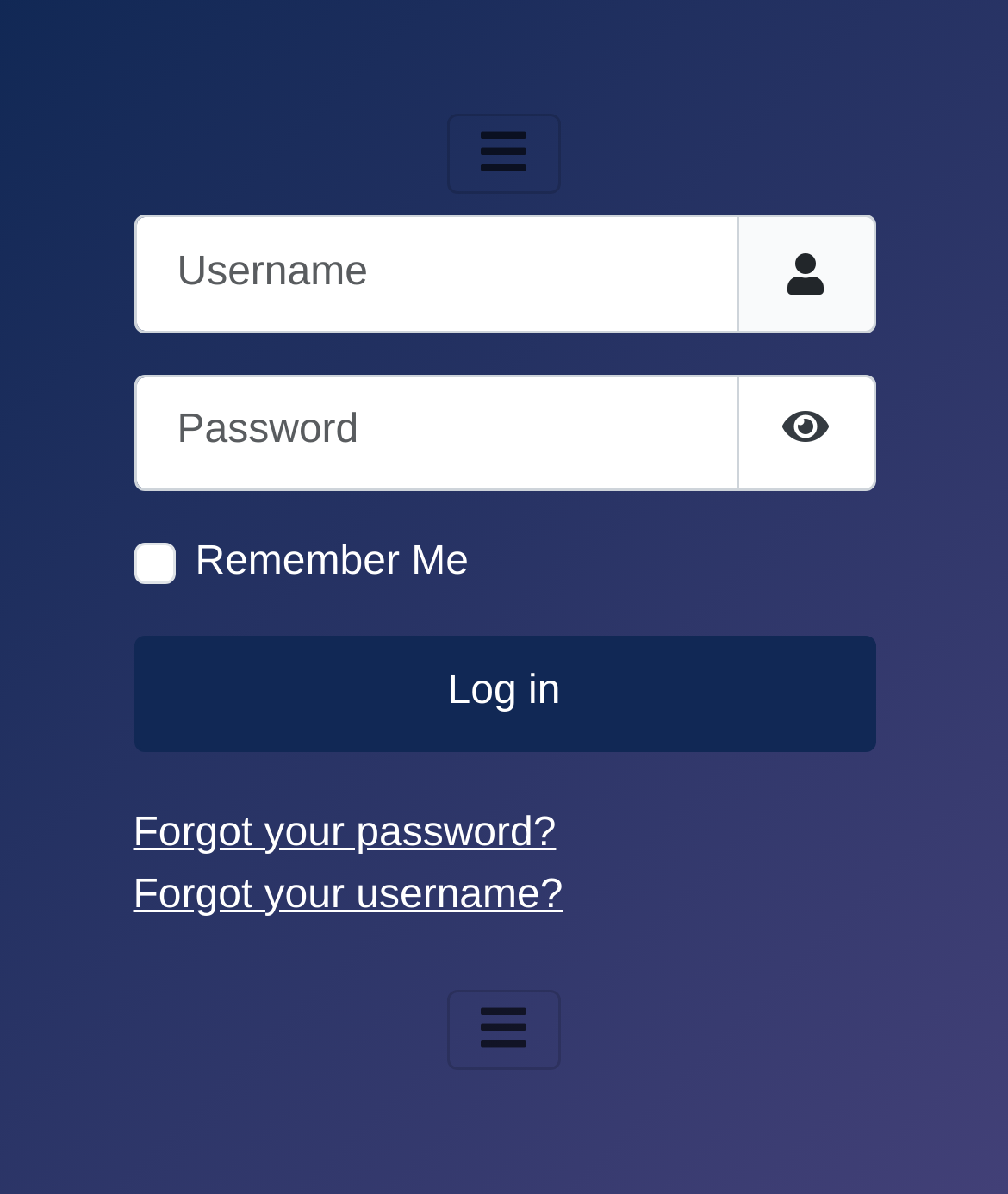Please identify the bounding box coordinates of the area that needs to be clicked to follow this instruction: "Enter username".

[0.132, 0.18, 0.732, 0.278]